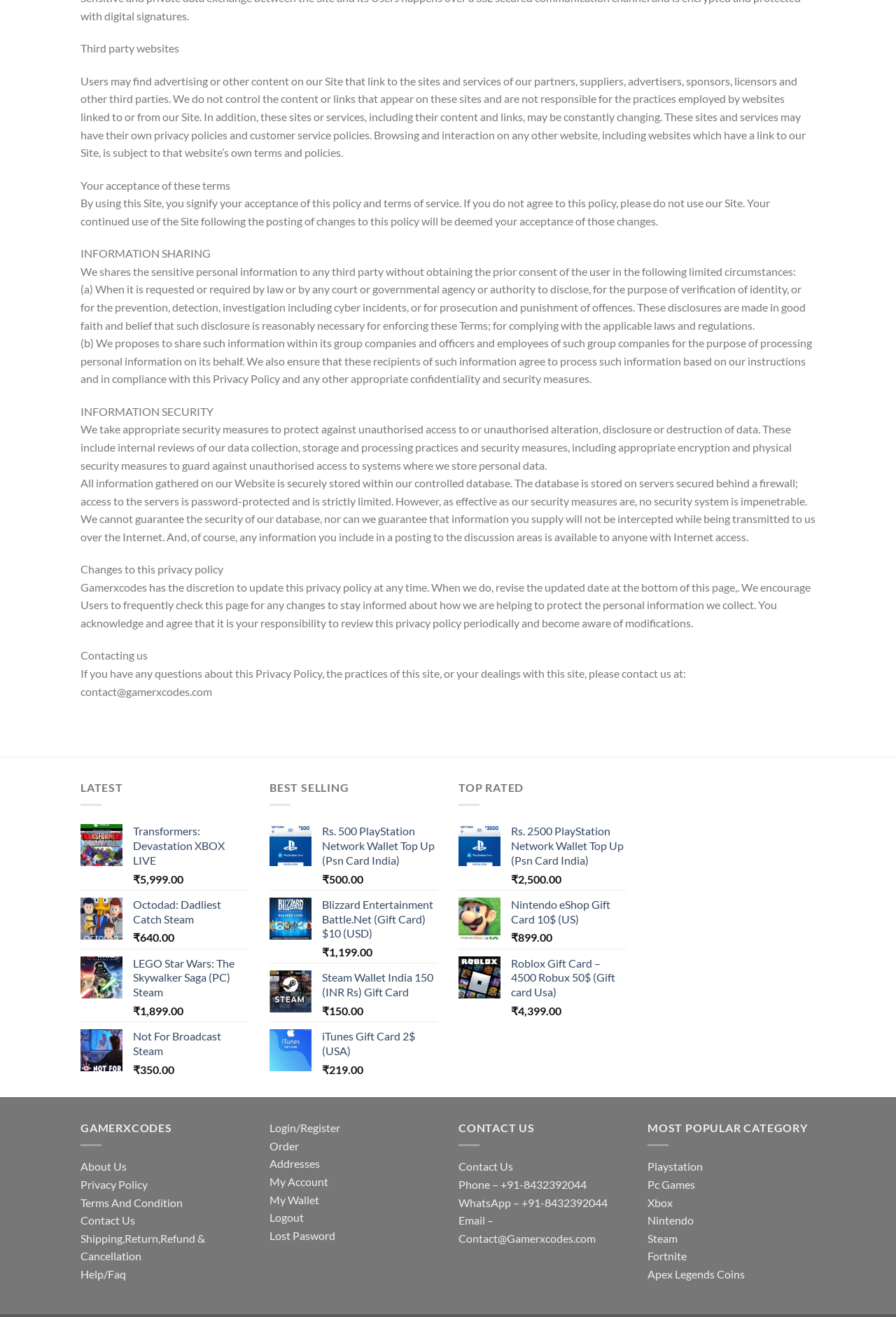Can you show the bounding box coordinates of the region to click on to complete the task described in the instruction: "Contact Elevare Builders via phone"?

None